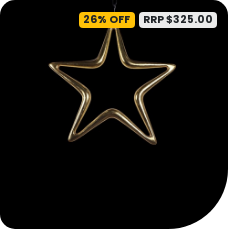Give an in-depth description of the image.

Discover the elegant 40" Gold Resin Christmas Star, a striking decorative piece perfect for your holiday celebrations. Crafted in a sleek, star-shaped design, this ornament adds a touch of sophistication to any festive display. Currently available at a discounted price of $239.00, it boasts a fabulous 26% off the regular retail price of $325.00. Ideal for both indoor and outdoor use, this star will surely illuminate your space, making your seasonal décor truly stand out. Don't miss out on this beautiful accent piece – embrace the holiday spirit with the perfect addition to your home!